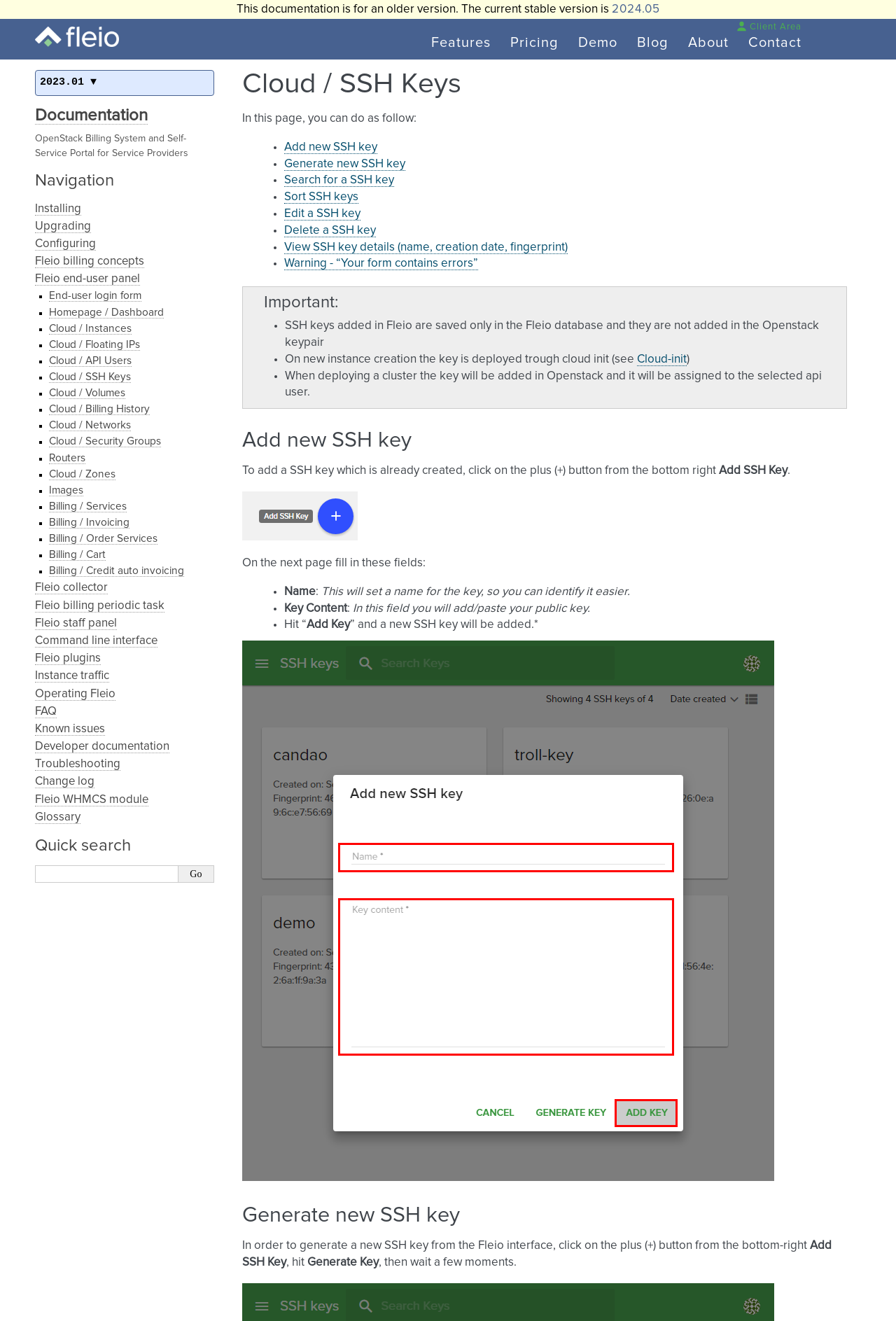How many main navigation links are there? Based on the image, give a response in one word or a short phrase.

8